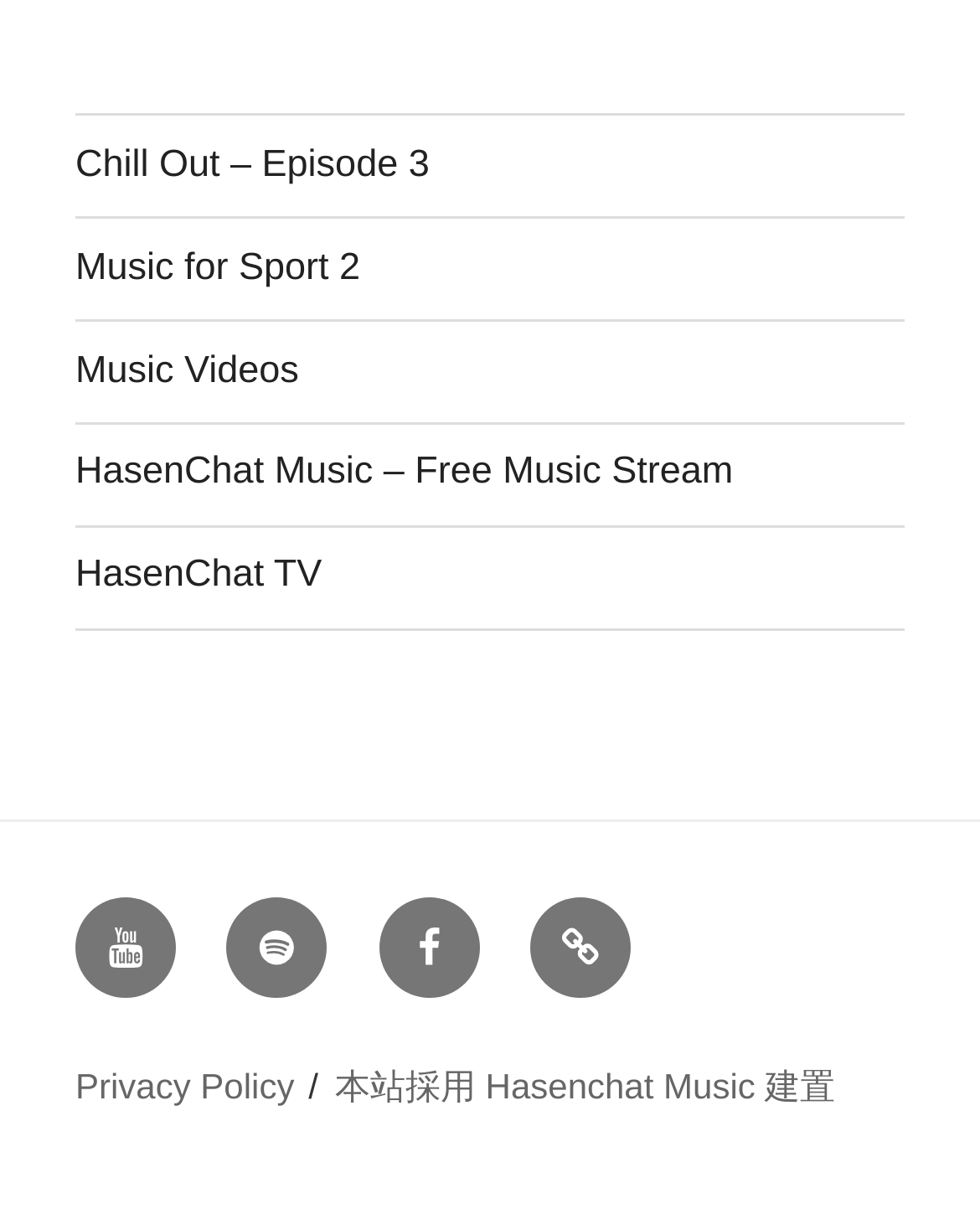Please answer the following question using a single word or phrase: 
What is the second link in the bottom navigation menu?

Spotify